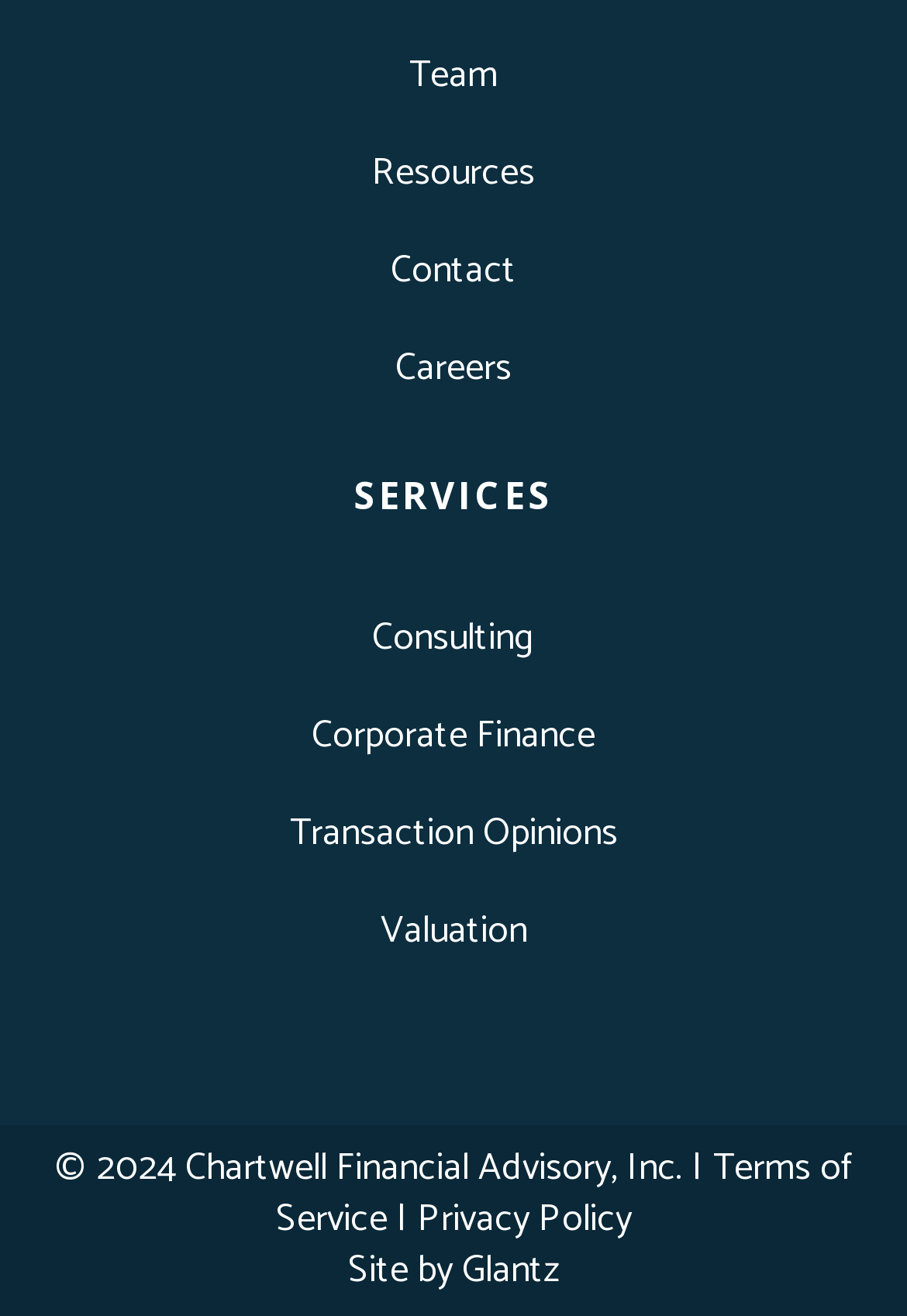Please identify the bounding box coordinates of the region to click in order to complete the task: "view Consulting services". The coordinates must be four float numbers between 0 and 1, specified as [left, top, right, bottom].

[0.41, 0.461, 0.59, 0.509]